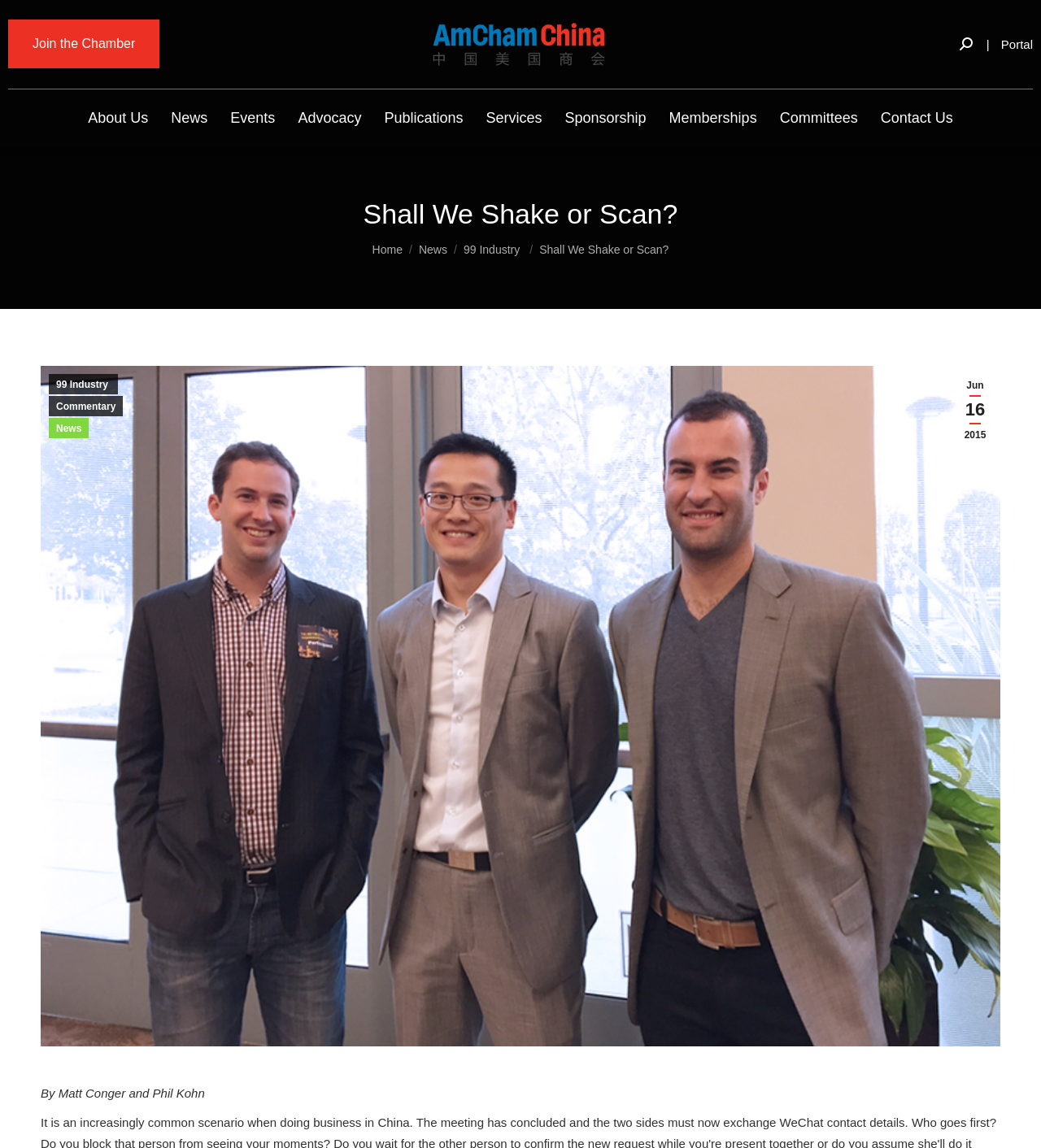Locate the bounding box coordinates of the clickable area to execute the instruction: "Read the article". Provide the coordinates as four float numbers between 0 and 1, represented as [left, top, right, bottom].

[0.349, 0.171, 0.651, 0.202]